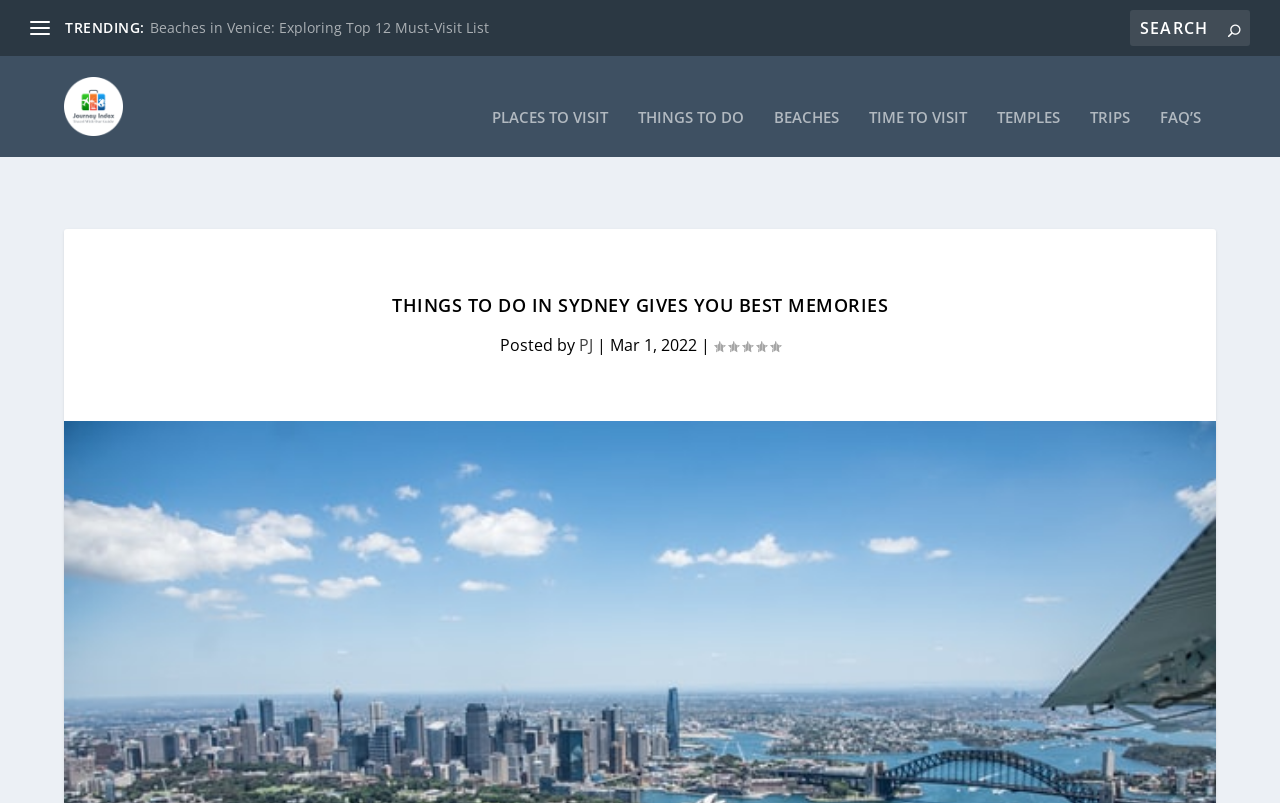Extract the bounding box coordinates of the UI element described: "Beaches". Provide the coordinates in the format [left, top, right, bottom] with values ranging from 0 to 1.

[0.605, 0.109, 0.655, 0.169]